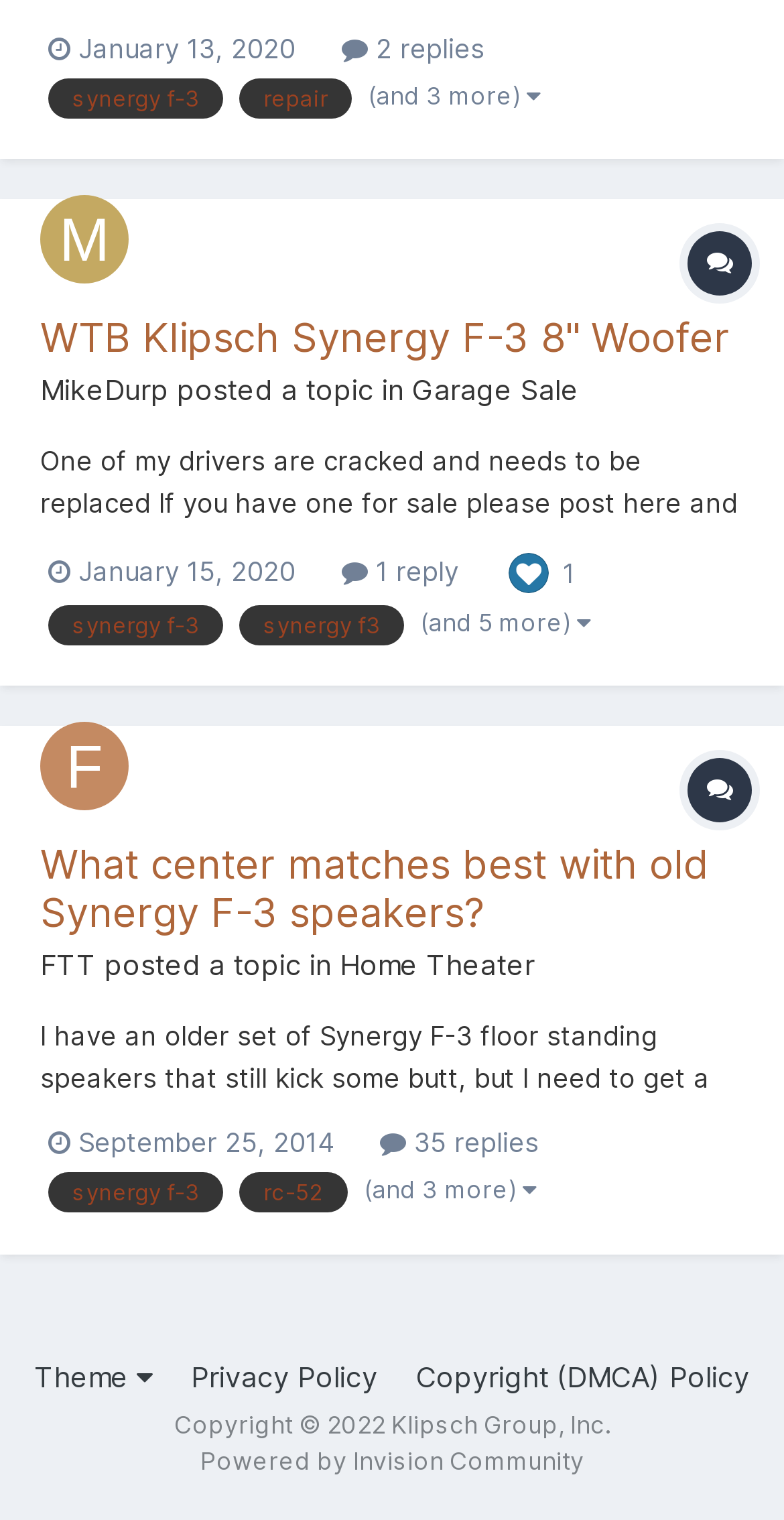Please respond in a single word or phrase: 
What is the date of the topic posted by FTT?

September 25, 2014